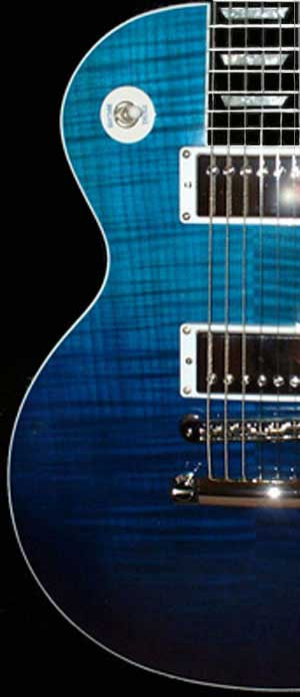How many cutaways does the guitar have?
Kindly offer a detailed explanation using the data available in the image.

The caption describes the guitar's design as having a single cutaway, which is ideal for easy access to the higher frets.